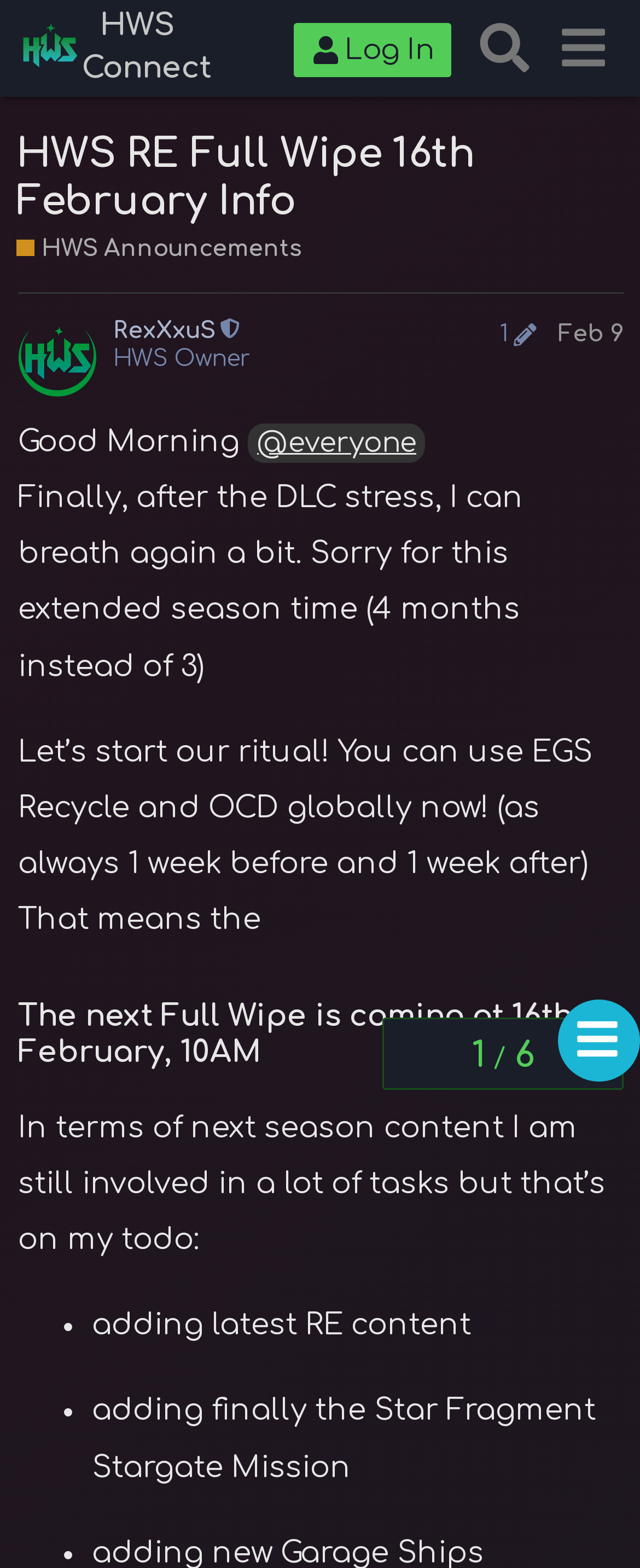Give a one-word or short phrase answer to the question: 
What is the date of the next Full Wipe?

16th February